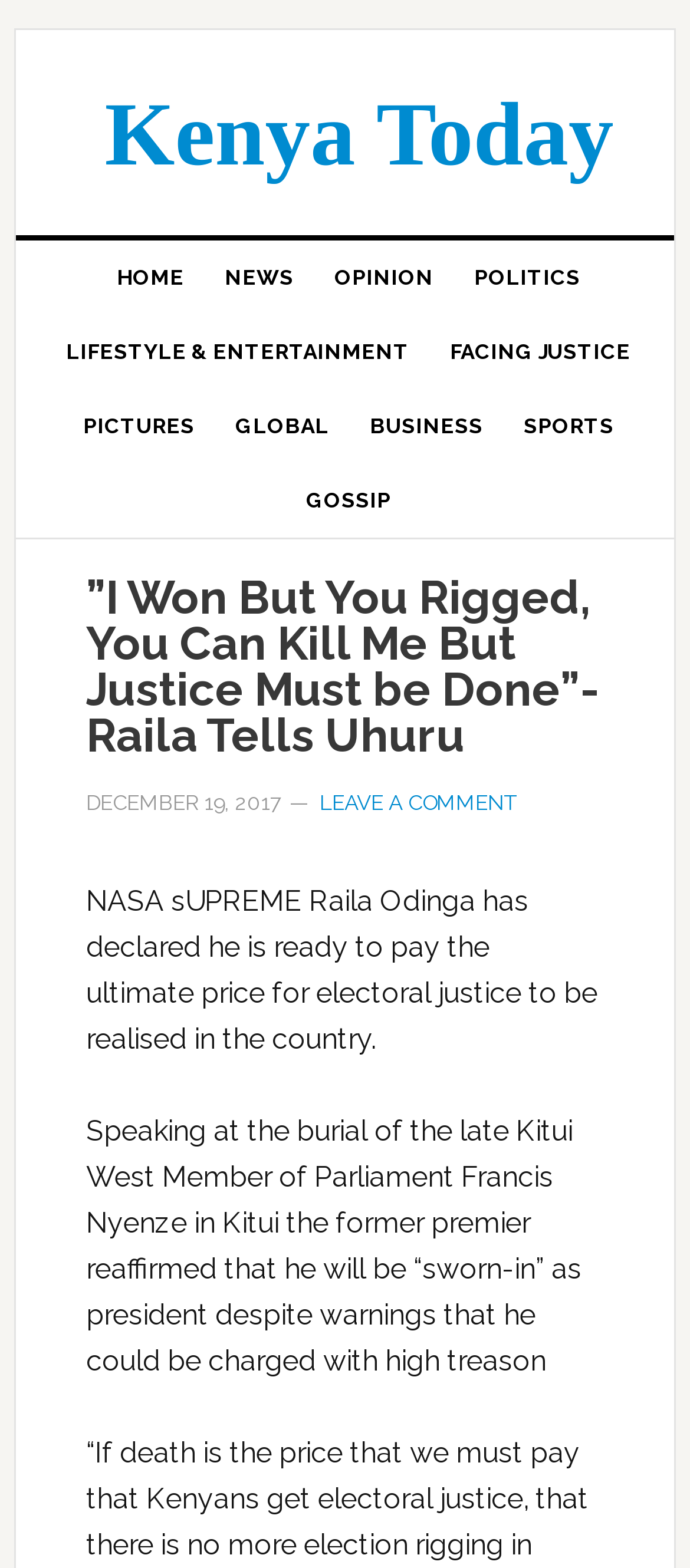Locate the bounding box of the UI element defined by this description: "Leave a Comment". The coordinates should be given as four float numbers between 0 and 1, formatted as [left, top, right, bottom].

[0.464, 0.504, 0.748, 0.52]